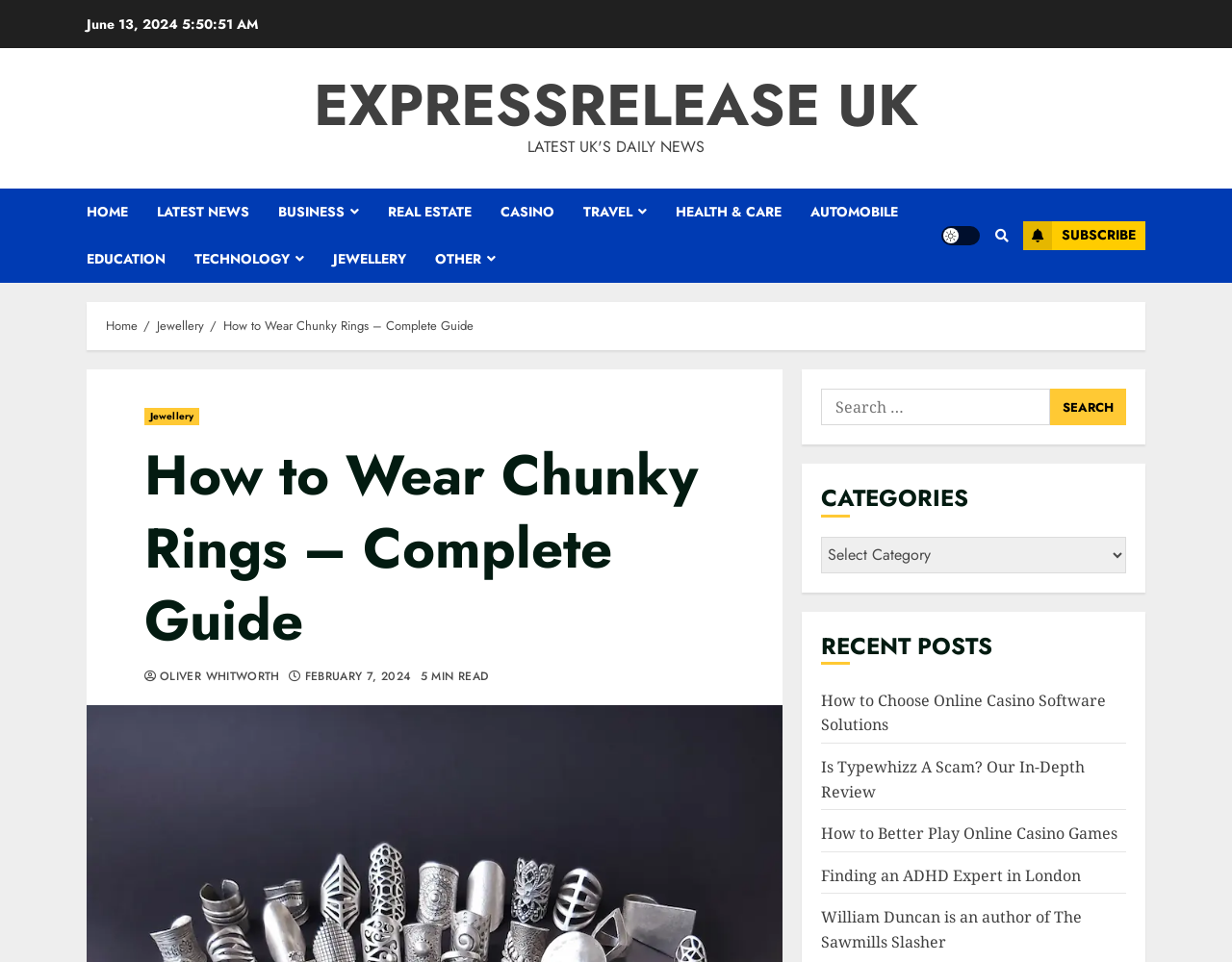Pinpoint the bounding box coordinates of the element to be clicked to execute the instruction: "Click on the 'JEWELLERY' category".

[0.27, 0.245, 0.353, 0.294]